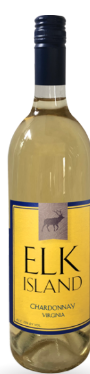What is depicted on the wine label?
Using the image provided, answer with just one word or phrase.

A stag